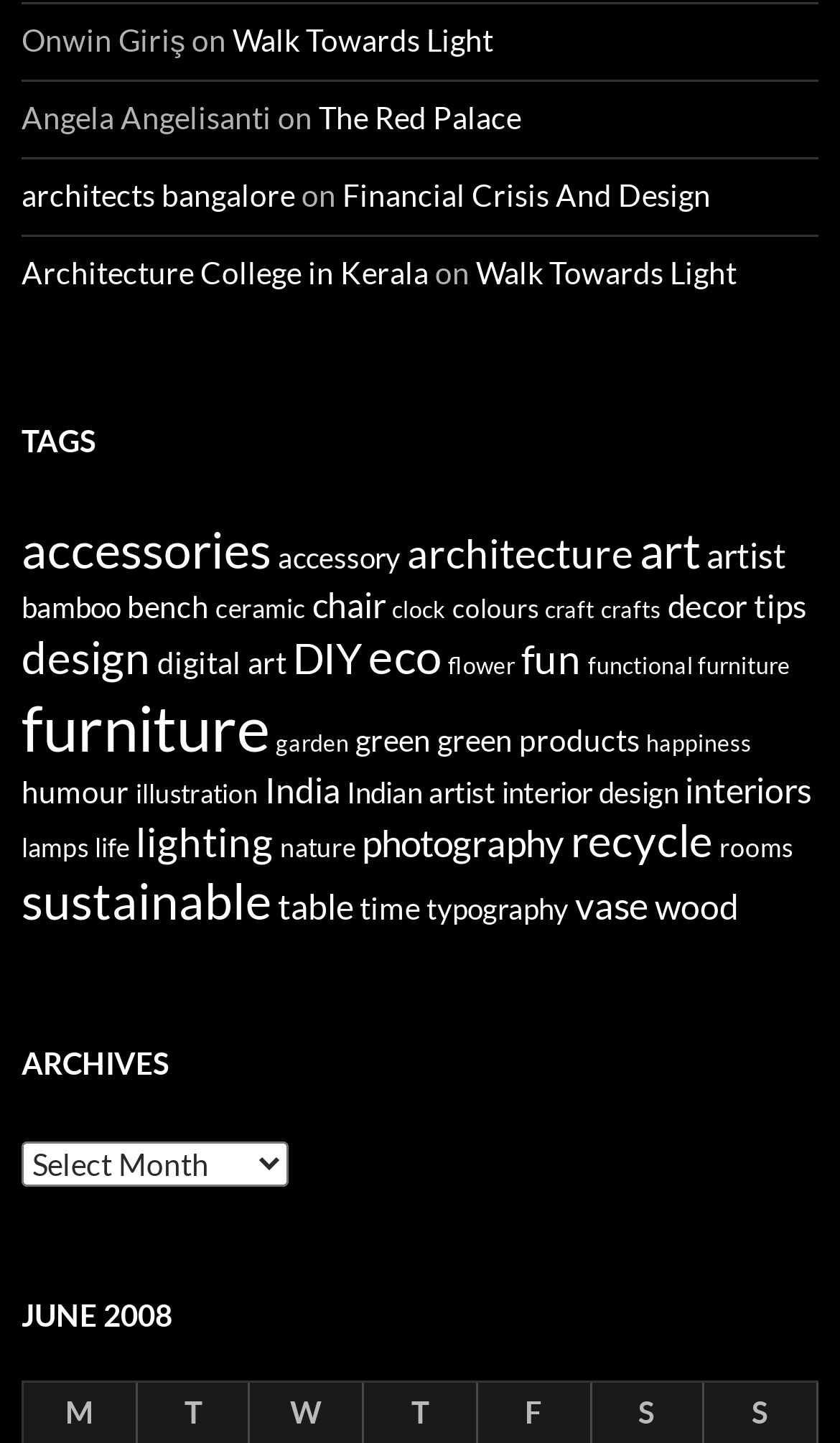From the element description: "interior design", extract the bounding box coordinates of the UI element. The coordinates should be expressed as four float numbers between 0 and 1, in the order [left, top, right, bottom].

[0.597, 0.537, 0.808, 0.561]